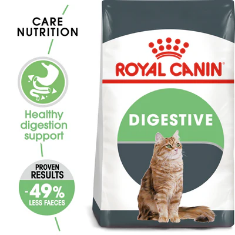Please provide a detailed answer to the question below based on the screenshot: 
What is the focus of this cat food?

The packaging has a green section labeled 'DIGESTIVE', indicating its focus on supporting healthy digestion for adult cats, and it also features a graphic emblem that signifies 'Healthy digestion support'.